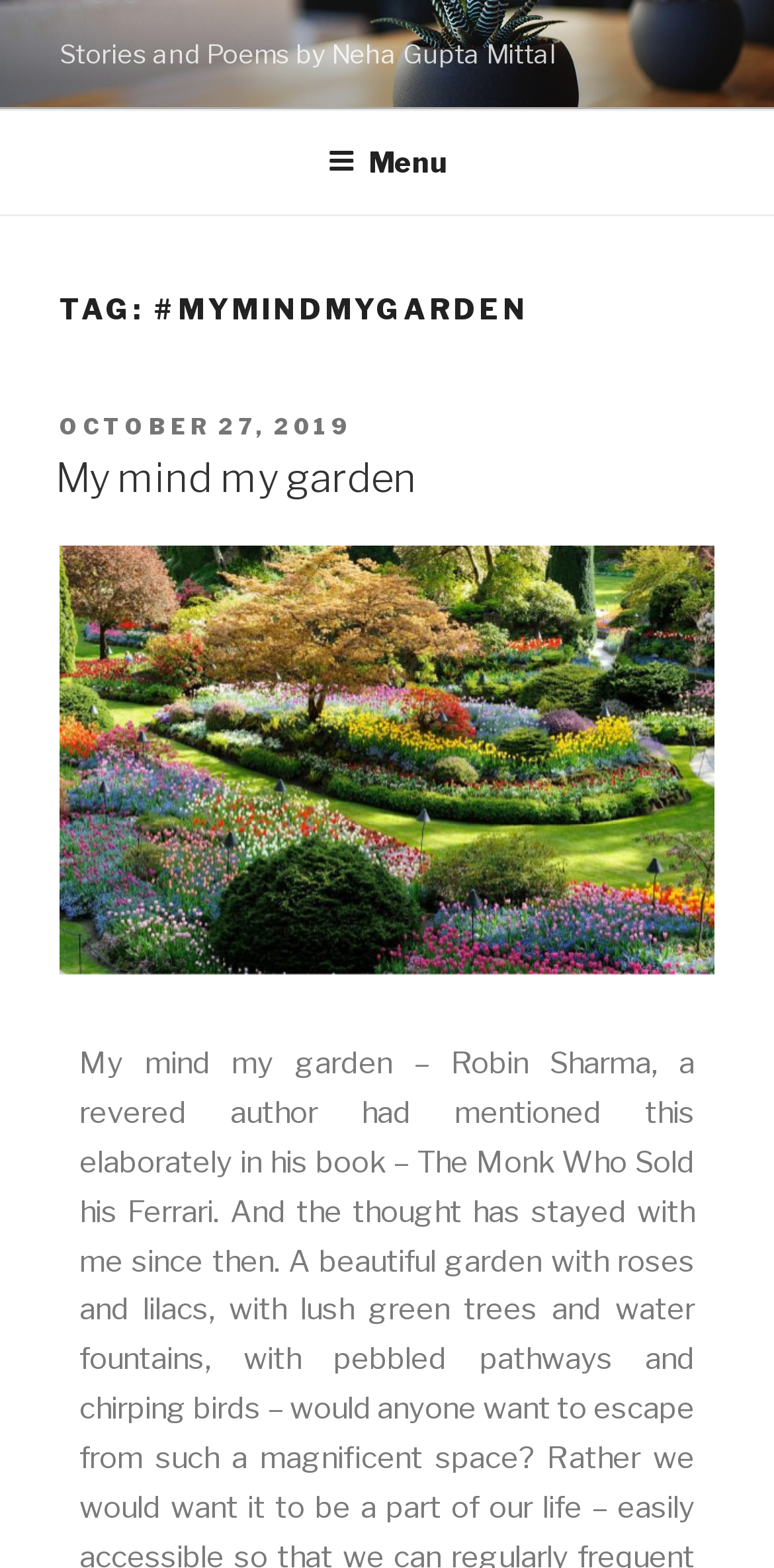What is the purpose of the button?
Using the information from the image, provide a comprehensive answer to the question.

The button element 'Menu' is a child of the navigation element 'Top Menu', and it is likely that clicking this button will open the top menu.